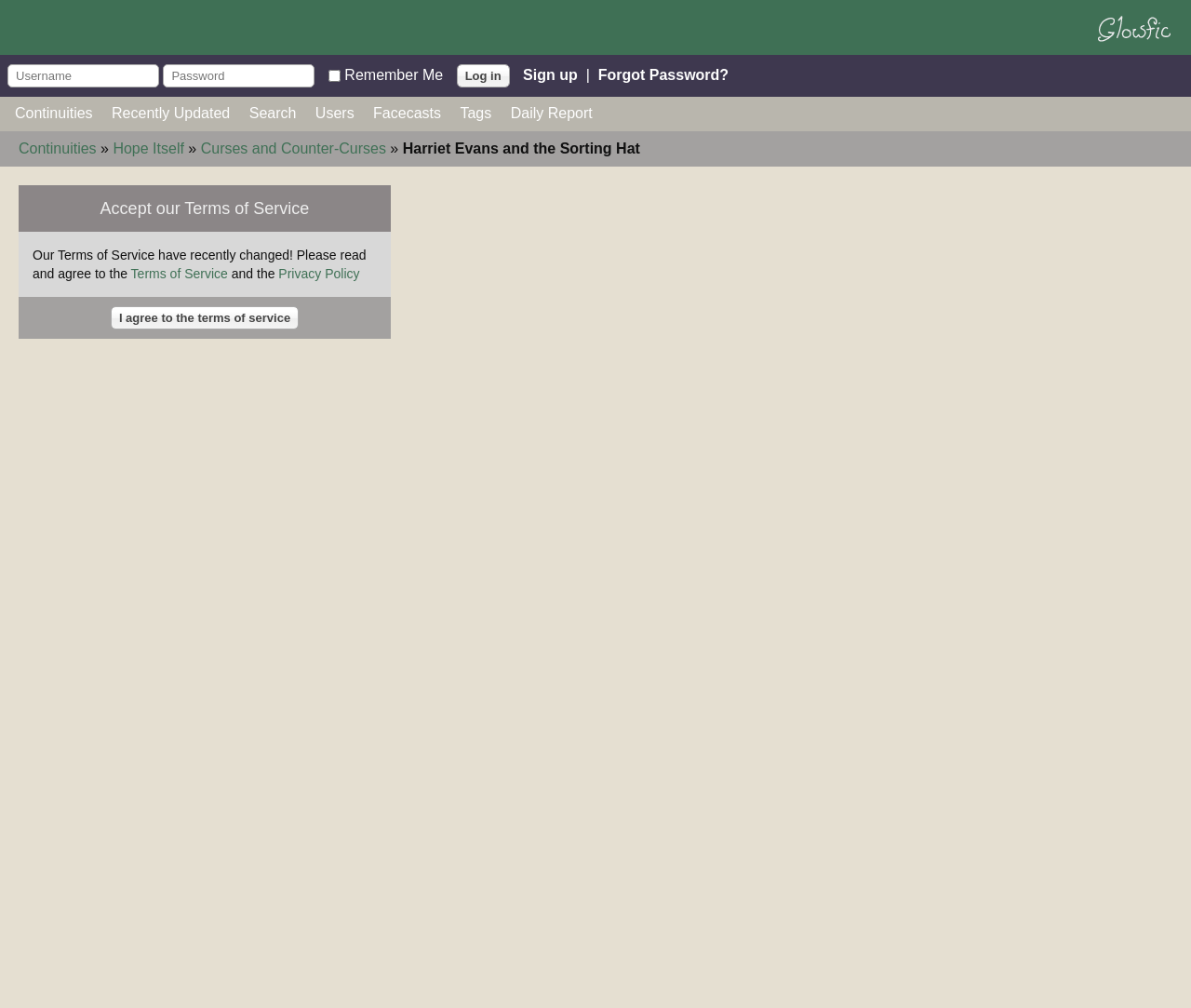What is the function of the button at the top right?
Refer to the image and answer the question using a single word or phrase.

Log in